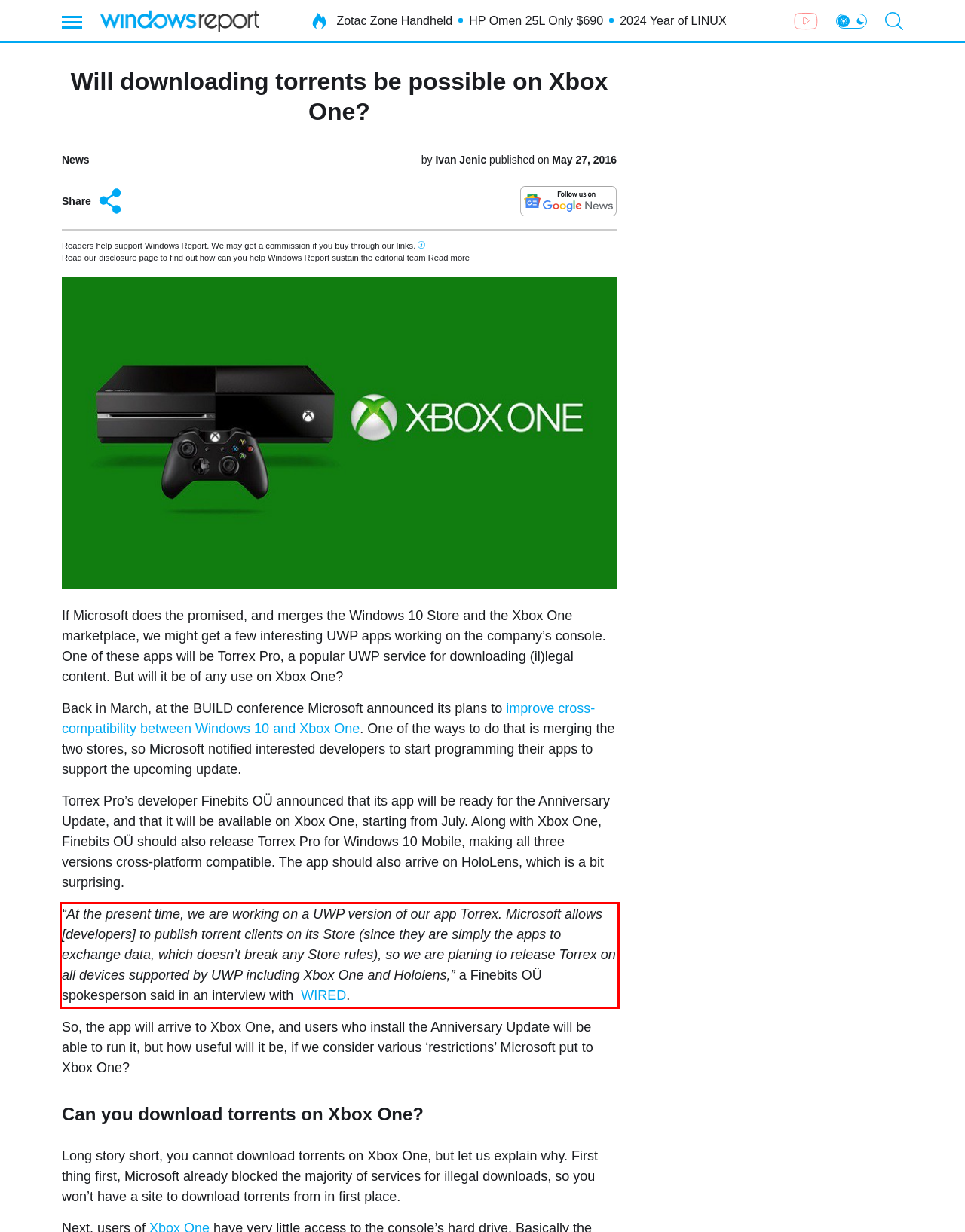In the given screenshot, locate the red bounding box and extract the text content from within it.

“At the present time, we are working on a UWP version of our app Torrex. Microsoft allows [developers] to publish torrent clients on its Store (since they are simply the apps to exchange data, which doesn’t break any Store rules), so we are planing to release Torrex on all devices supported by UWP including Xbox One and Hololens,” a Finebits OÜ spokesperson said in an interview with WIRED.